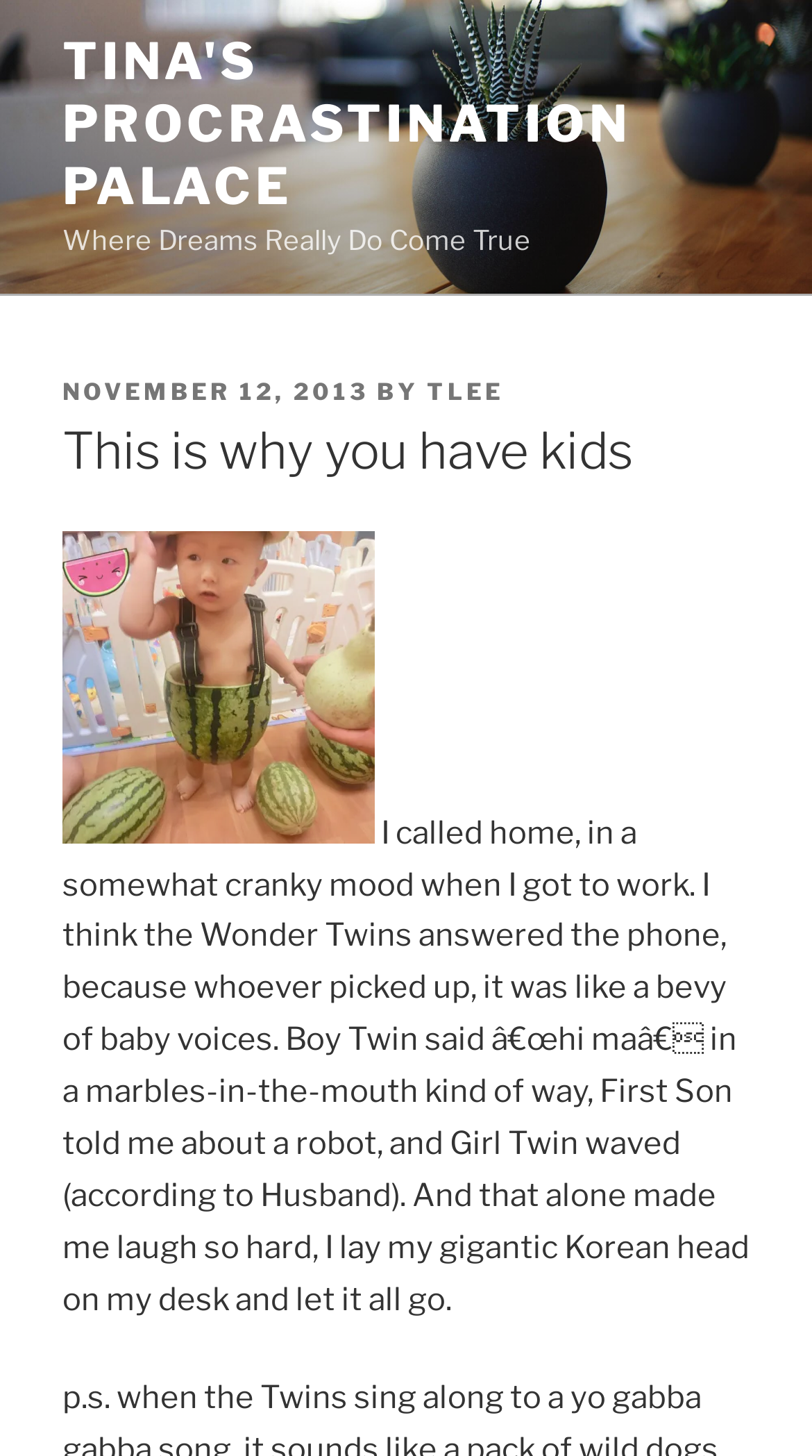Please determine the main heading text of this webpage.

This is why you have kids